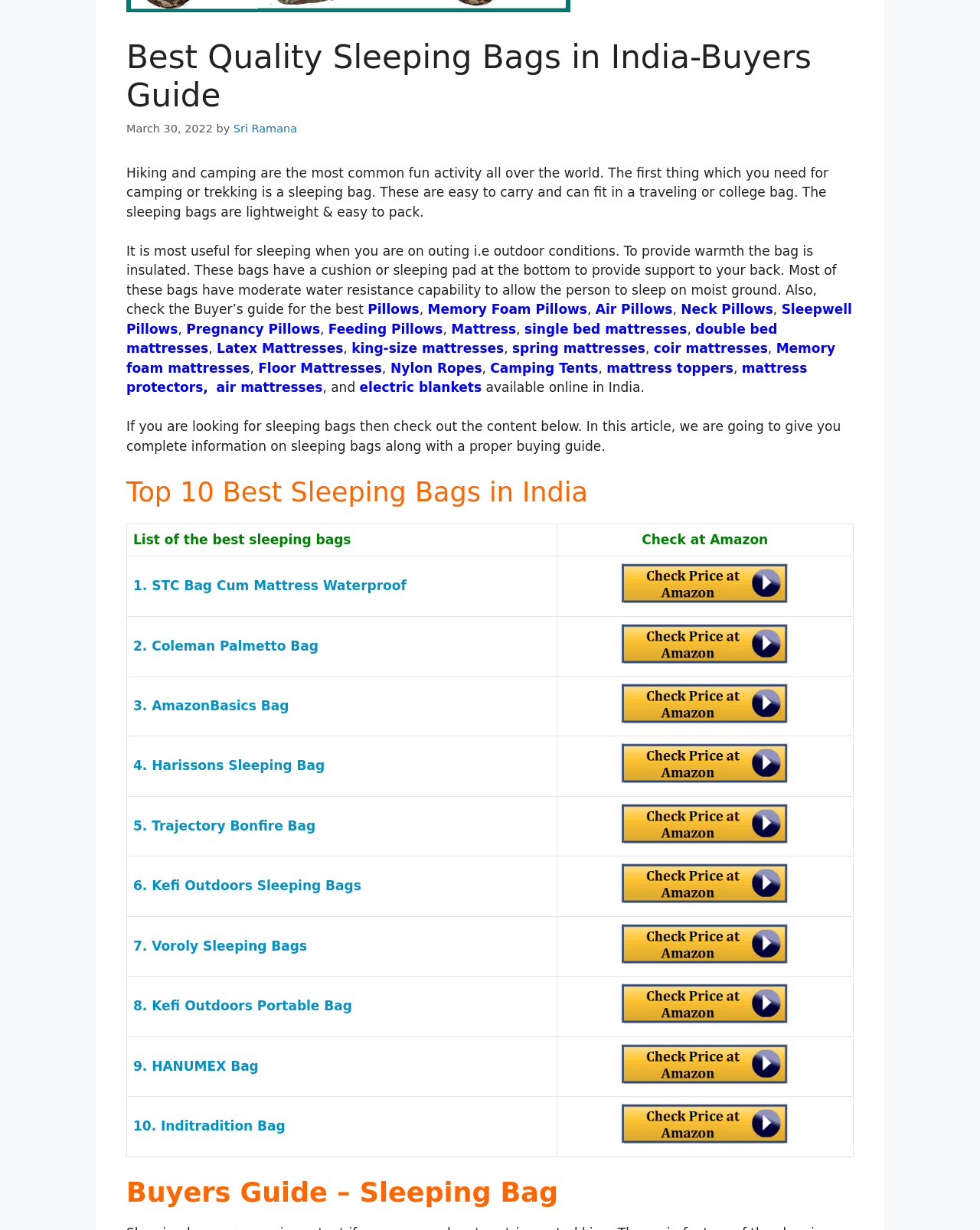From the screenshot, find the bounding box of the UI element matching this description: "Memory Foam Pillows". Supply the bounding box coordinates in the form [left, top, right, bottom], each a float between 0 and 1.

[0.436, 0.245, 0.599, 0.258]